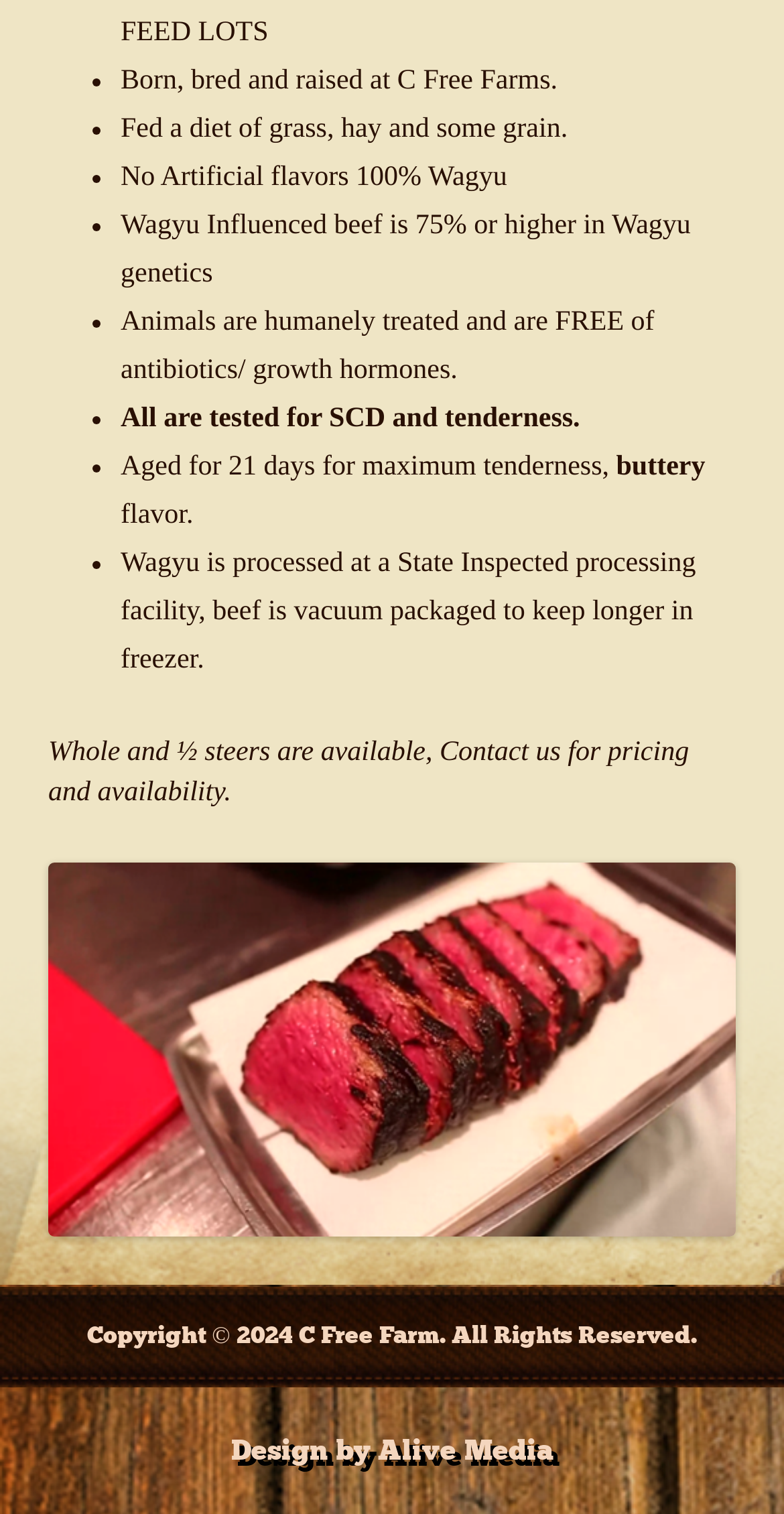Refer to the screenshot and give an in-depth answer to this question: How long is the beef aged for maximum tenderness?

The webpage states that the beef is 'Aged for 21 days for maximum tenderness.' This information is provided in the seventh bullet point under the description of the farm's practices.